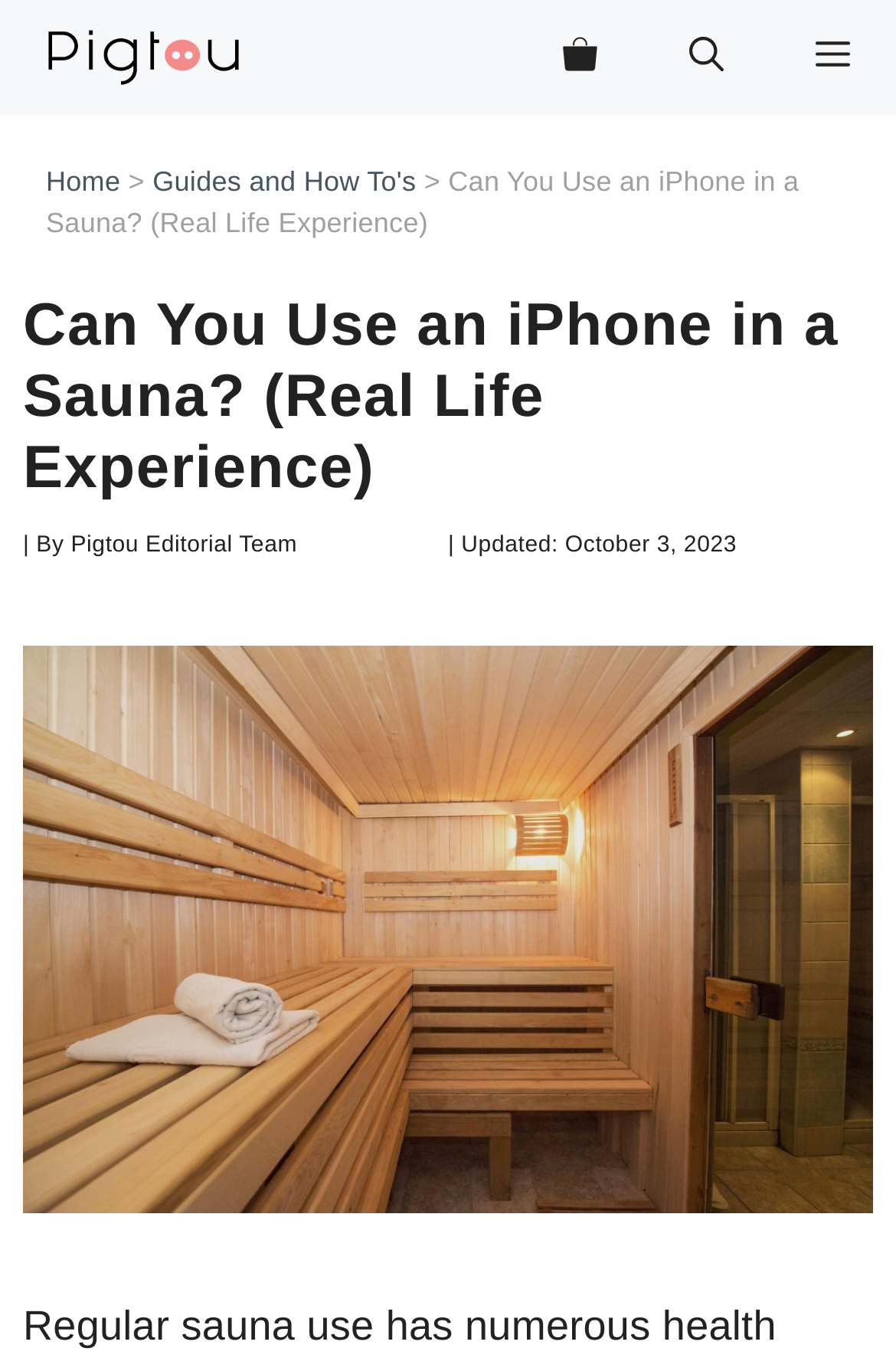Using the description: "Pigtou Editorial Team", determine the UI element's bounding box coordinates. Ensure the coordinates are in the format of four float numbers between 0 and 1, i.e., [left, top, right, bottom].

[0.079, 0.388, 0.332, 0.407]